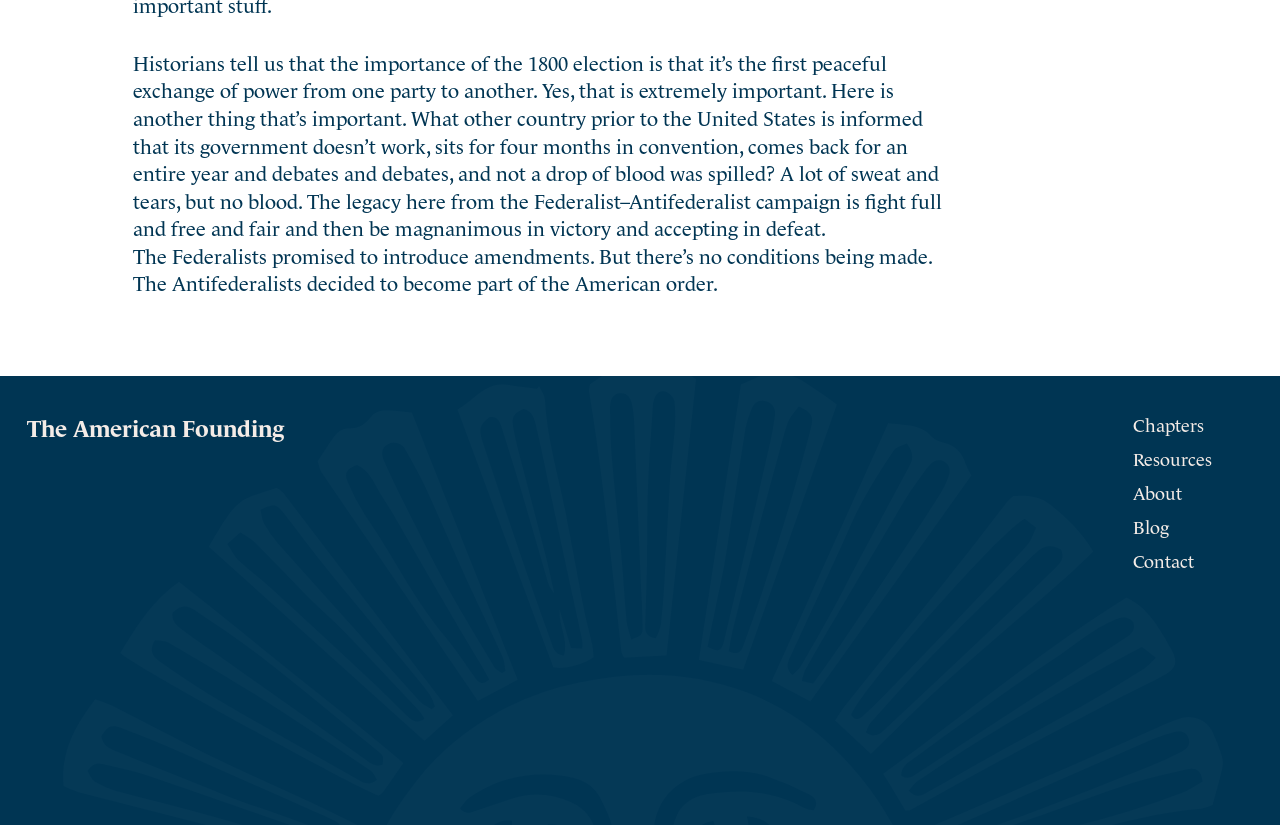Provide the bounding box coordinates of the UI element that matches the description: "The American Founding".

[0.012, 0.496, 0.222, 0.535]